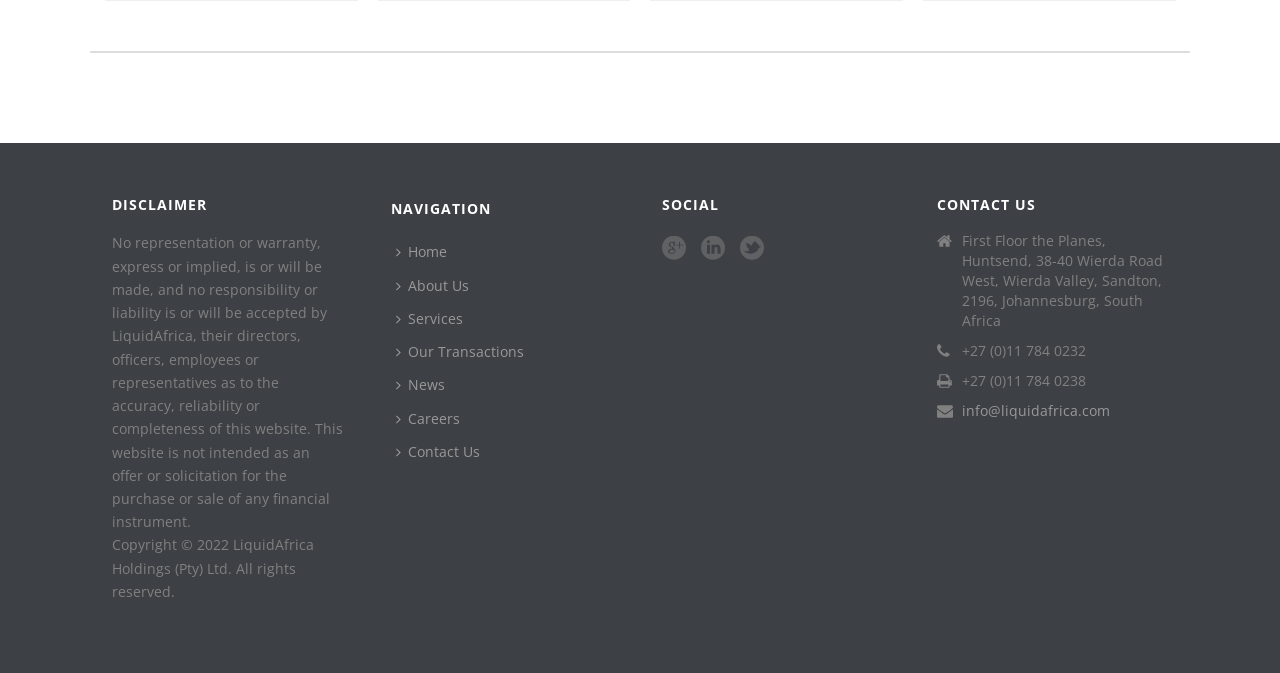Please answer the following question using a single word or phrase: 
How many social media platforms are listed?

3